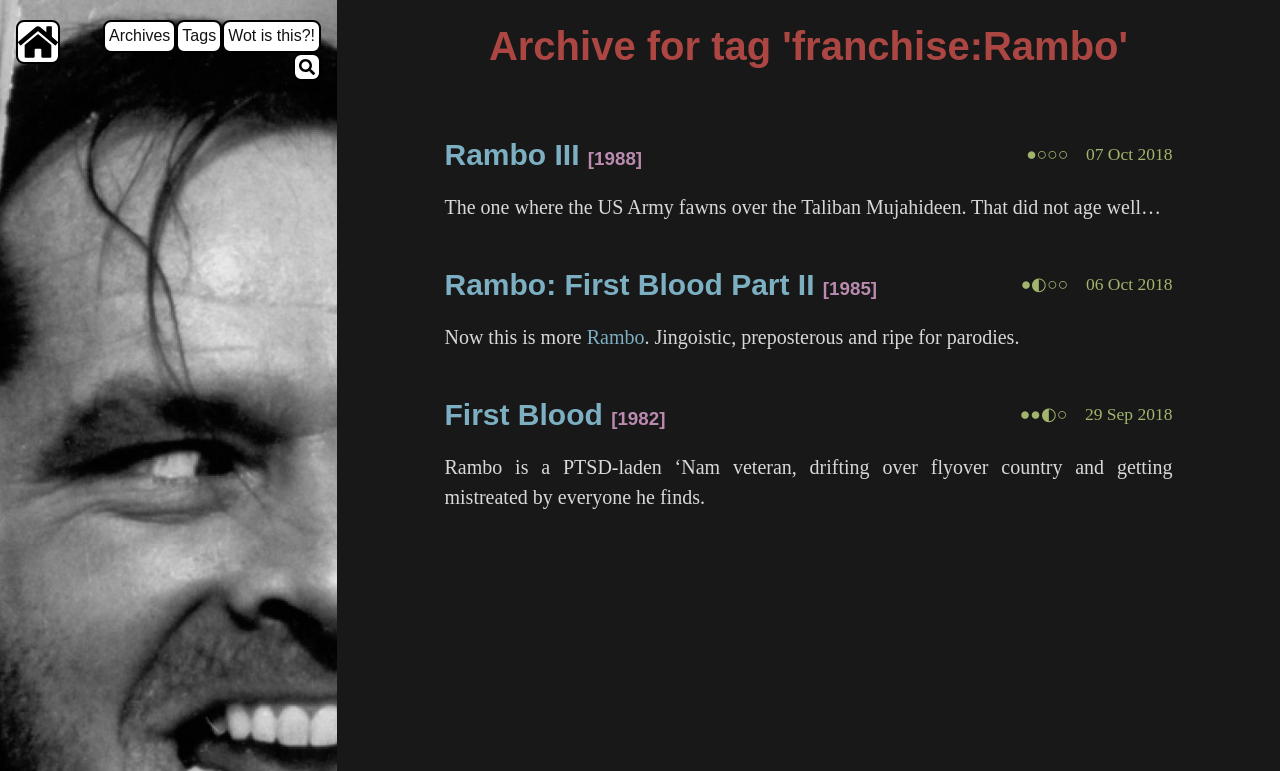Generate a thorough caption detailing the webpage content.

This webpage is a blog about sequences of images that exploit the human visual limitation known as persistence of vision, specifically focusing on the Rambo franchise. 

At the top, there are four links: "Home", "Archives", "Tags", and "Wot is this?!", followed by a search bar. Below these links, there is a heading that reads "Archive for tag 'franchise:Rambo'". 

The main content of the webpage is divided into three sections, each dedicated to a different Rambo movie. The first section is about "Rambo III [1988]" and includes a link to the movie title, a rating of "1 out of 4" represented by a series of circles, and a date "Sunday, 7 October 2018". There is also a brief review of the movie, mentioning that it did not age well.

The second section is about "Rambo: First Blood Part II [1985]" and includes a link to the movie title, a rating of "1.5 out of 4" represented by a series of circles, and a date "Saturday, 6 October 2018". There is also a brief review of the movie, mentioning that it is jingoistic and ripe for parodies.

The third section is about "First Blood [1982]" and includes a link to the movie title, a rating of "2.5 out of 4" represented by a series of circles, and a date "Saturday, 29 September 2018". There is also a brief review of the movie, describing Rambo as a PTSD-laden ‘Nam veteran.